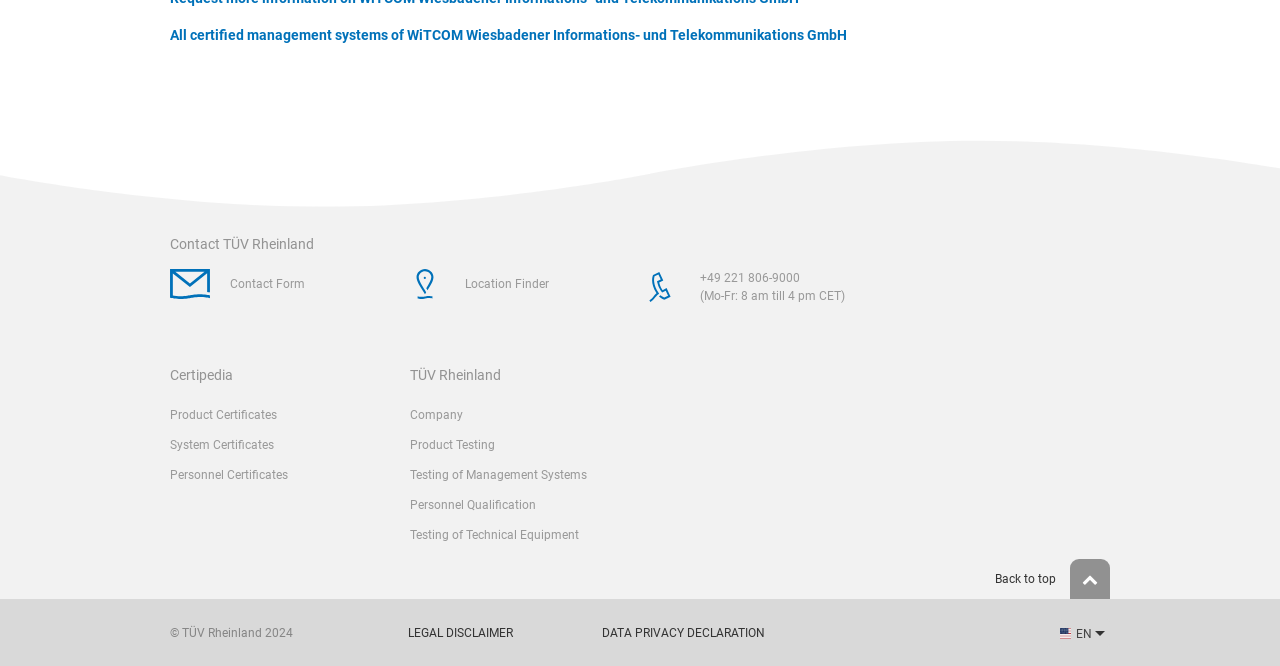Determine the bounding box coordinates of the clickable element to achieve the following action: 'Email Chris'. Provide the coordinates as four float values between 0 and 1, formatted as [left, top, right, bottom].

None